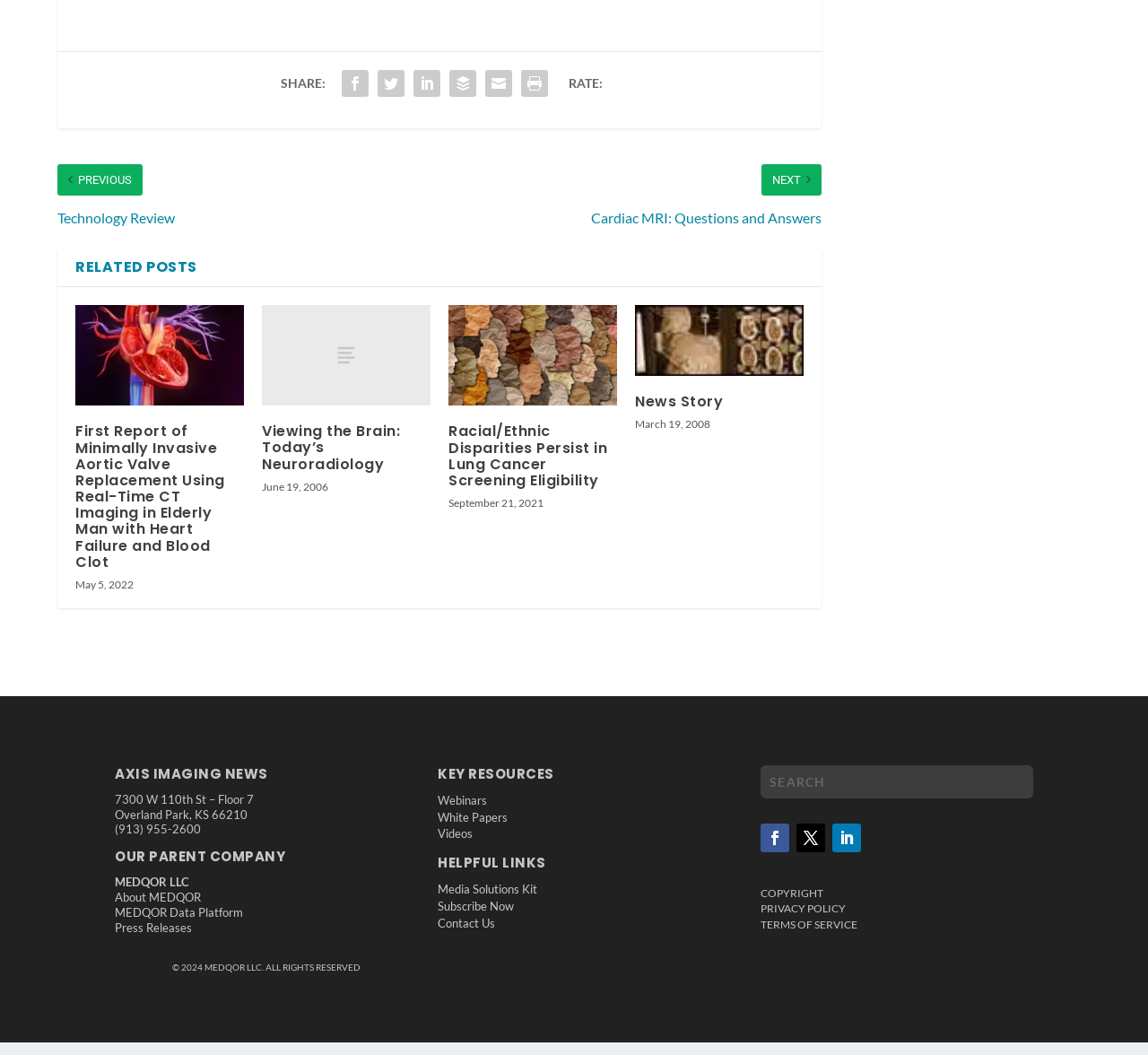Given the element description, predict the bounding box coordinates in the format (top-left x, top-left y, bottom-right x, bottom-right y). Make sure all values are between 0 and 1. Here is the element description: Follow

[0.725, 0.793, 0.75, 0.82]